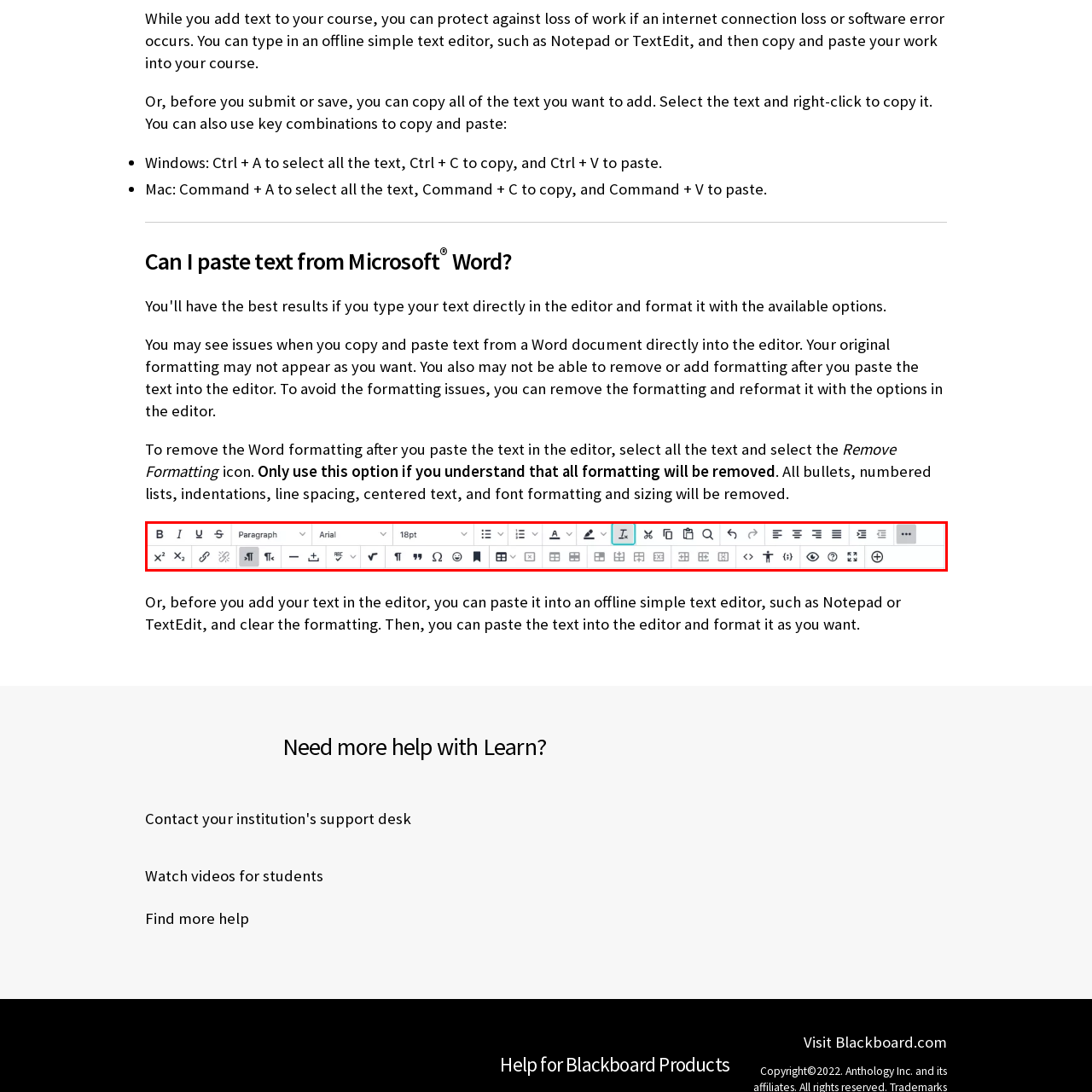Describe in detail what you see in the image highlighted by the red border.

The image displays a part of a rich text editor toolbar commonly used in online course platforms. It features various icons and options for formatting text. Prominent tools visible include:

- **Text Formatting Options**: Buttons for bold (B), italics (I), and underline (U), enabling users to style their text effectively.
- **Paragraph and Style Selection**: A dropdown indicating the paragraph style, letting users choose different formatting options for headings and body text.
- **Font Selection**: A dropdown menu allows users to select the font type, ensuring varied aesthetic choices for their text.
- **Font Size Adjustment**: A size selector for altering the text size, ranging from smaller to larger font options.
- **Alignment Tools**: Icons for left, center, and right alignment, facilitating proper text placement within the editor.
- **List Formatting**: Options for creating ordered (numbered) and unordered (bulleted) lists, aiding in organized presentations of information.
- **Insert Links and Media**: Icon buttons for inserting hyperlinks, images, or tables, enhancing the content's functionality and interactivity.

Overall, the toolbar provides essential tools for users to create and format text effectively in their online courses, promoting an engaging and visually appealing learning experience.